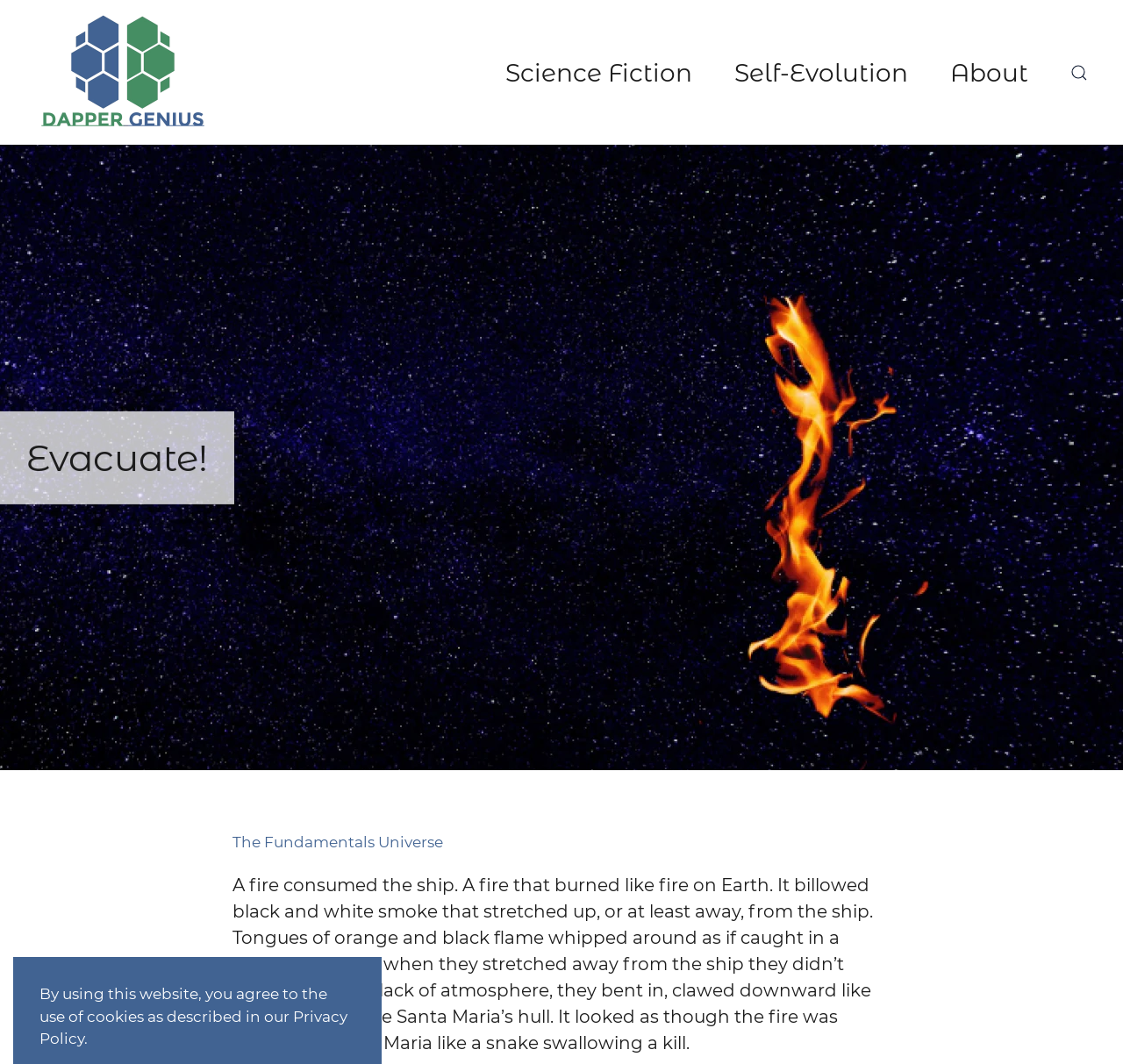What is the purpose of the button in the top right corner?
Using the visual information, respond with a single word or phrase.

Open Search